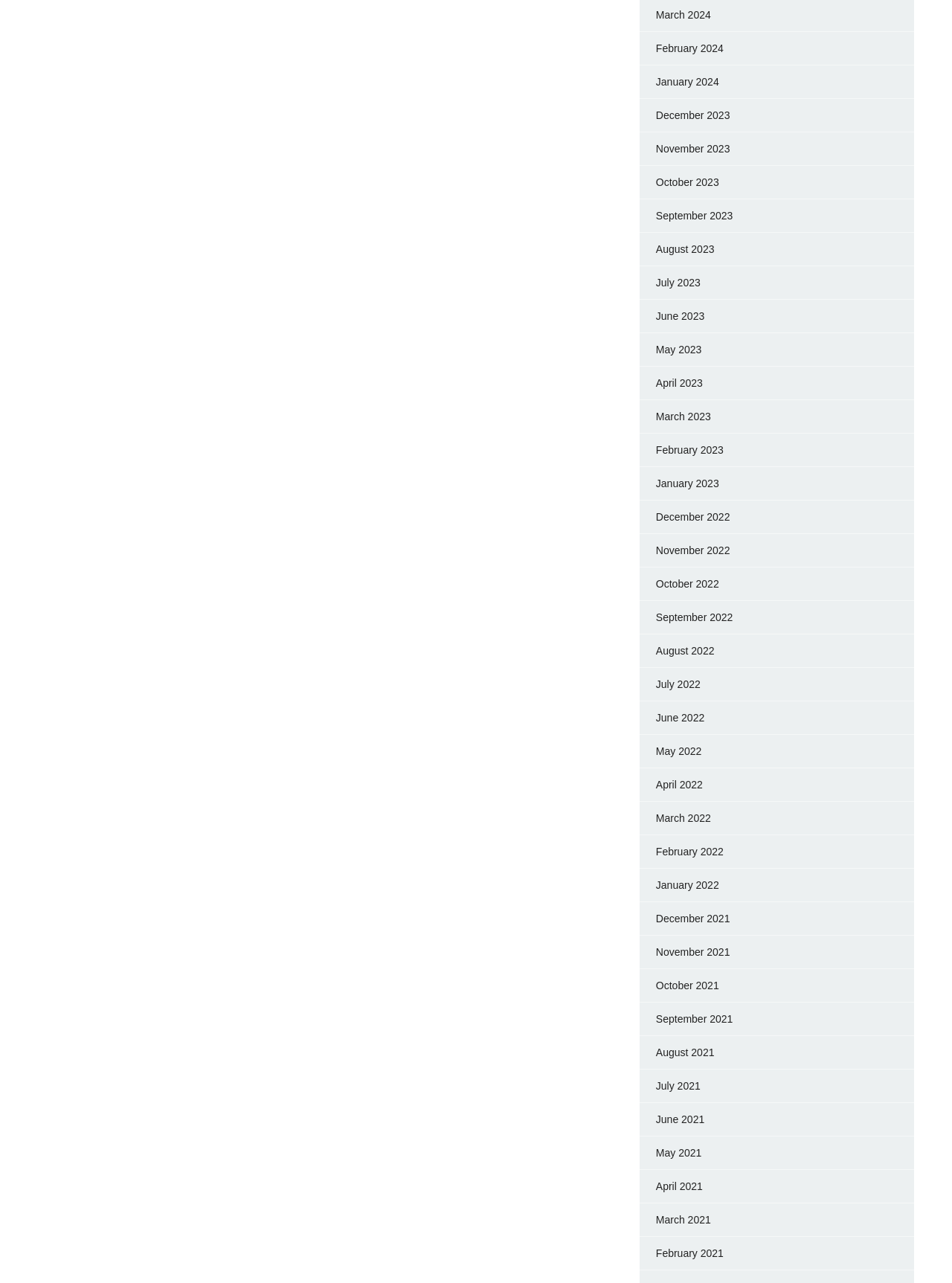Please analyze the image and give a detailed answer to the question:
Is August 2022 above or below July 2022?

By comparing the y1 and y2 coordinates of the links, I can see that the link for August 2022 has a smaller y1 value than the link for July 2022, which means it is above July 2022.